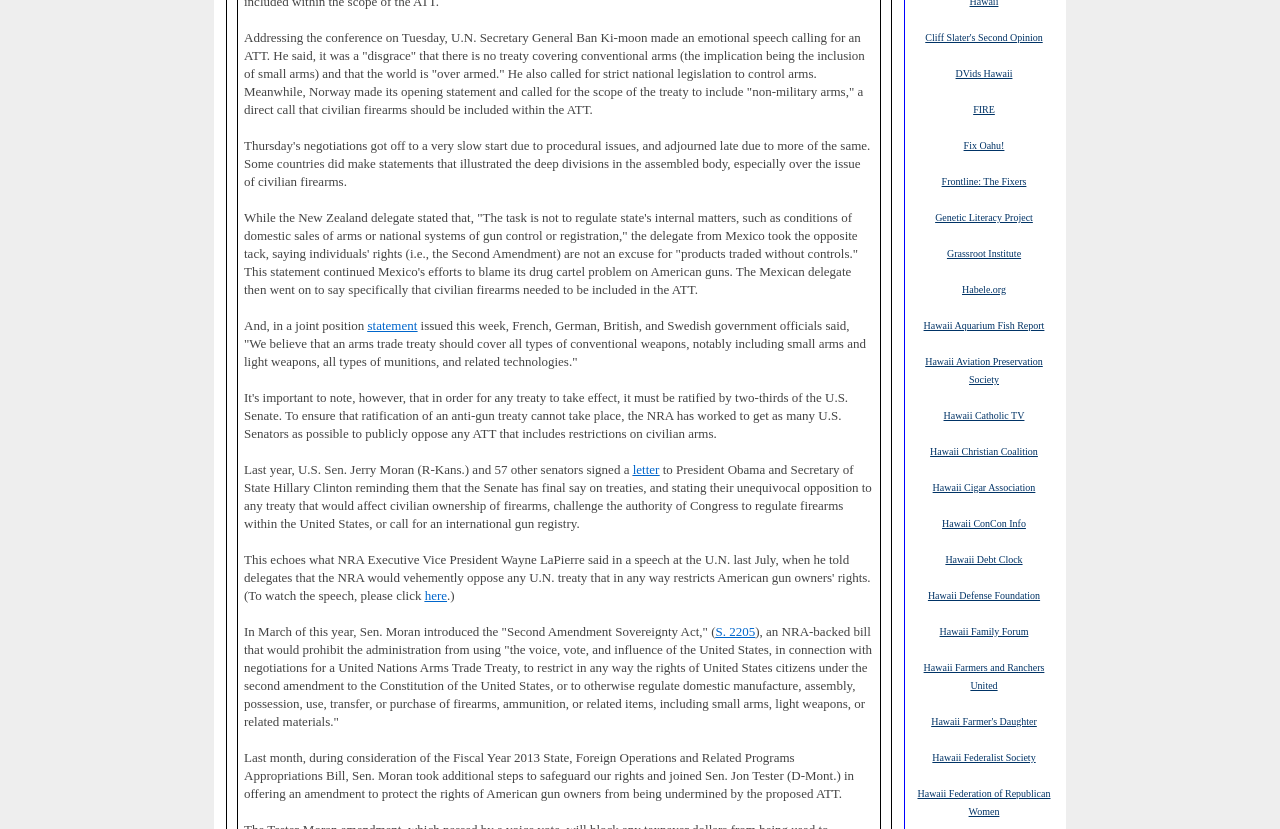Identify the bounding box coordinates for the UI element described by the following text: "statement". Provide the coordinates as four float numbers between 0 and 1, in the format [left, top, right, bottom].

[0.287, 0.385, 0.326, 0.402]